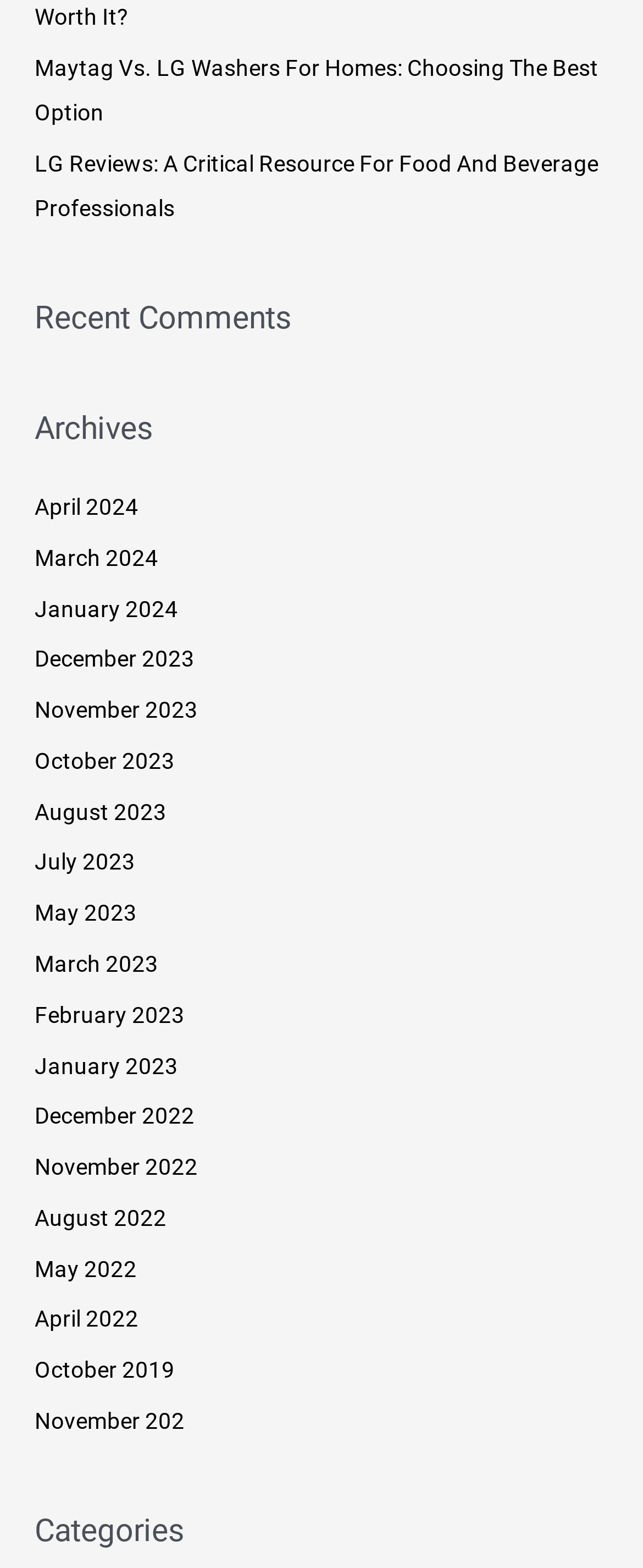Using the provided element description, identify the bounding box coordinates as (top-left x, top-left y, bottom-right x, bottom-right y). Ensure all values are between 0 and 1. Description: February 2023

[0.054, 0.638, 0.287, 0.655]